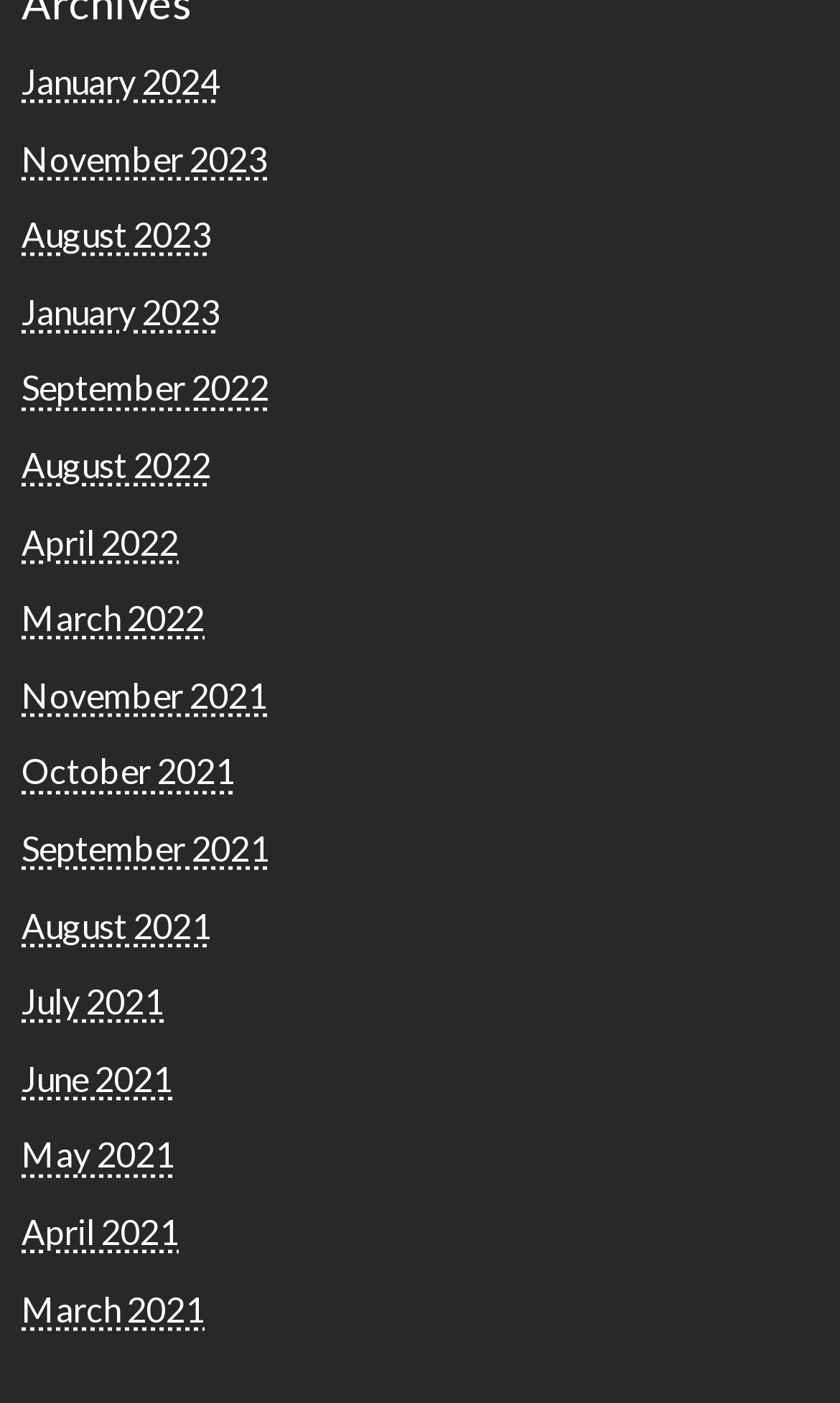What is the most recent month listed?
Based on the image, give a one-word or short phrase answer.

January 2024